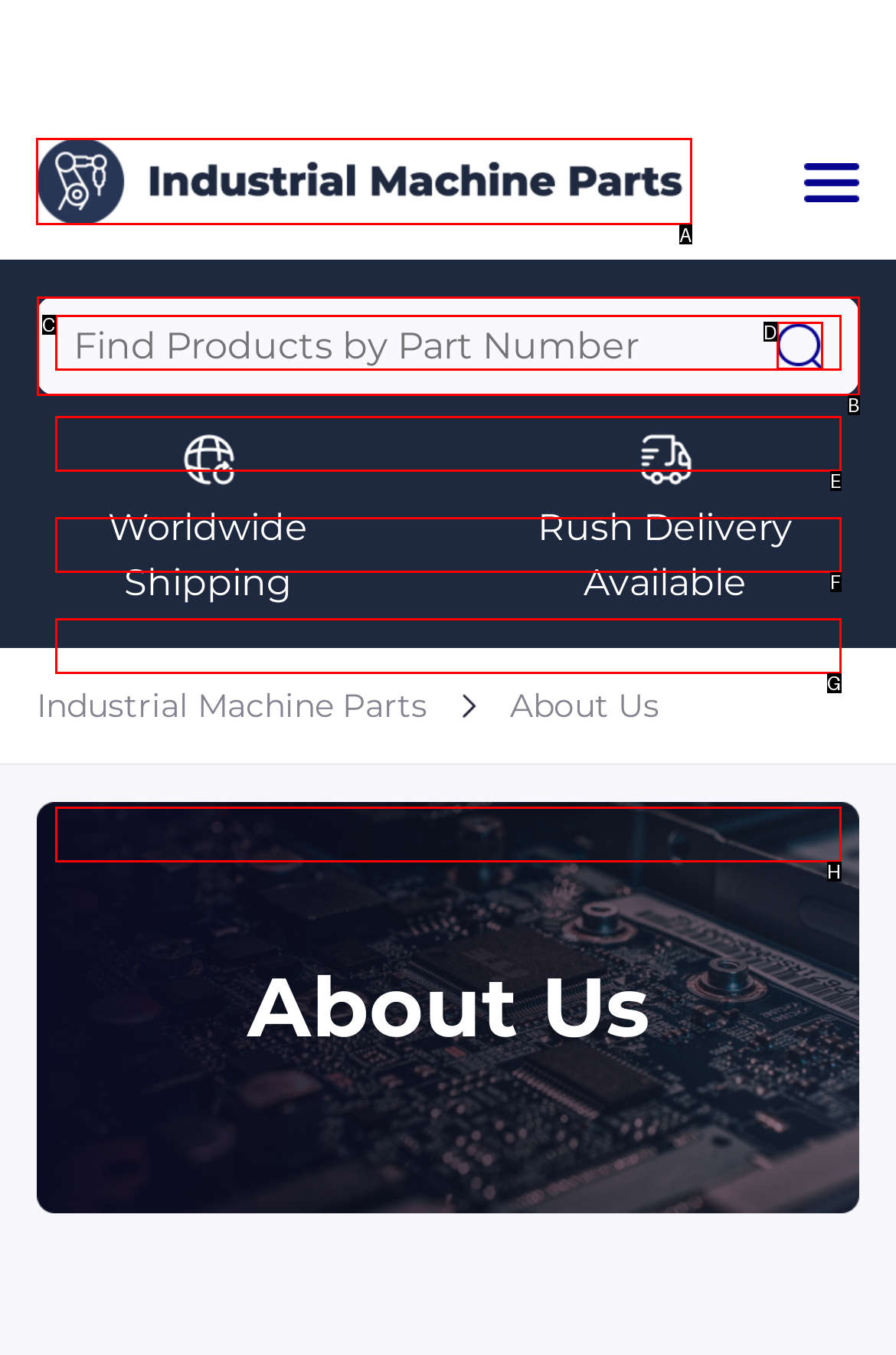Point out which UI element to click to complete this task: click the logo
Answer with the letter corresponding to the right option from the available choices.

A